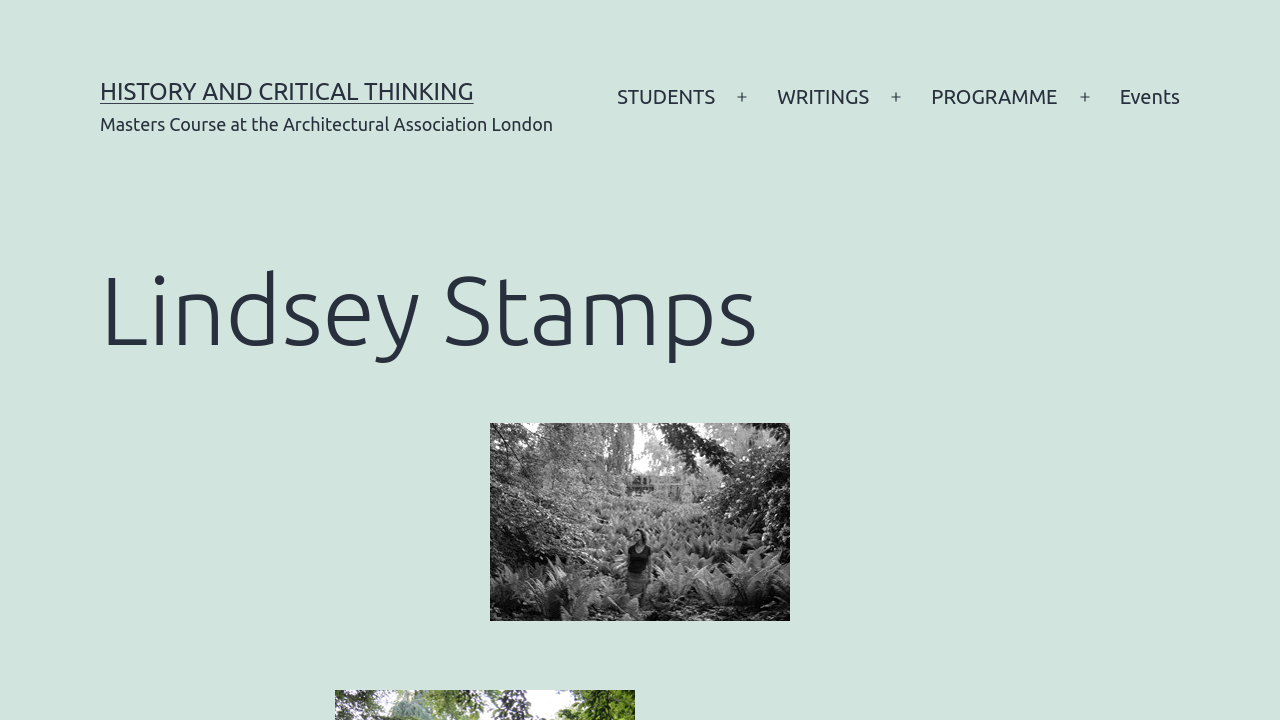Based on the description "Open menu", find the bounding box of the specified UI element.

[0.683, 0.1, 0.717, 0.17]